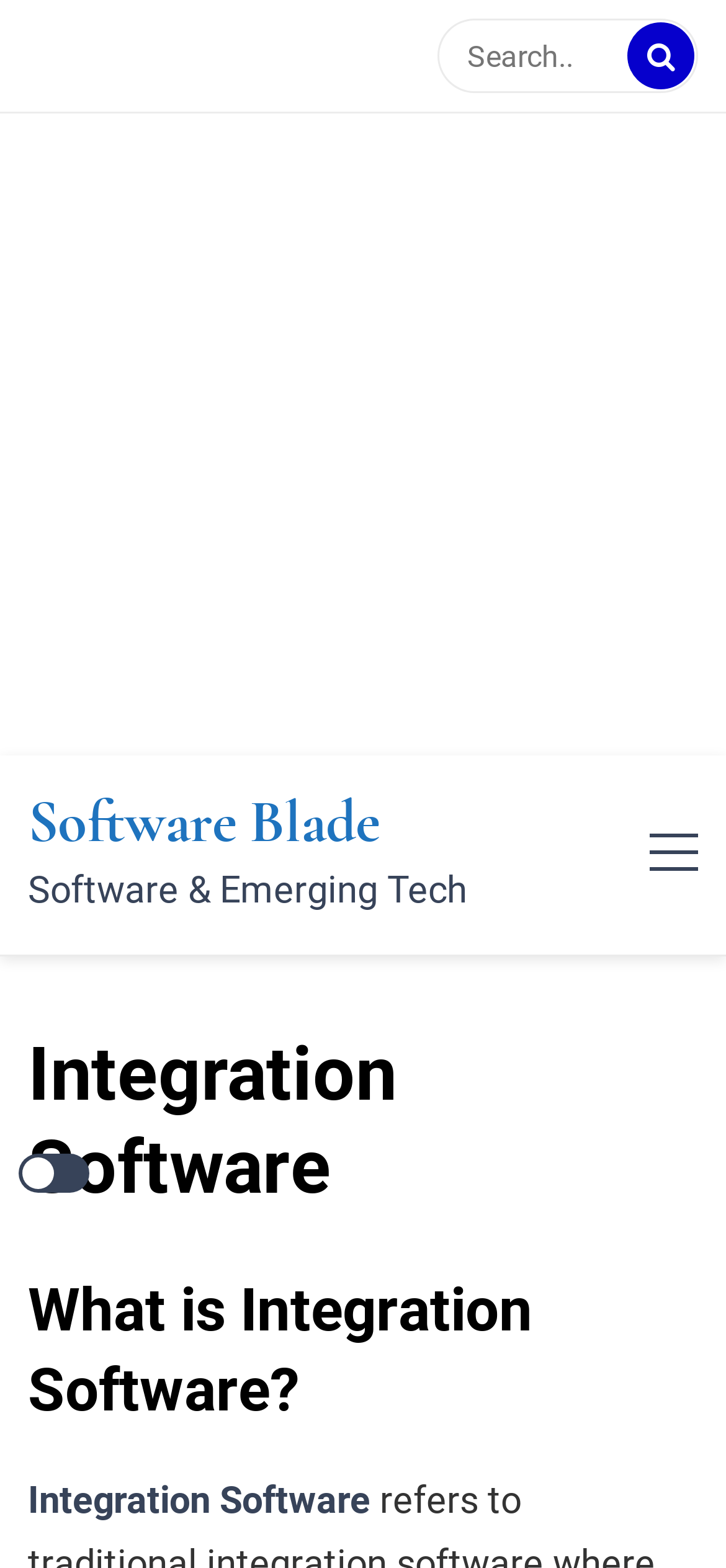How many headings are present in the primary menu?
Answer the question with a single word or phrase, referring to the image.

2